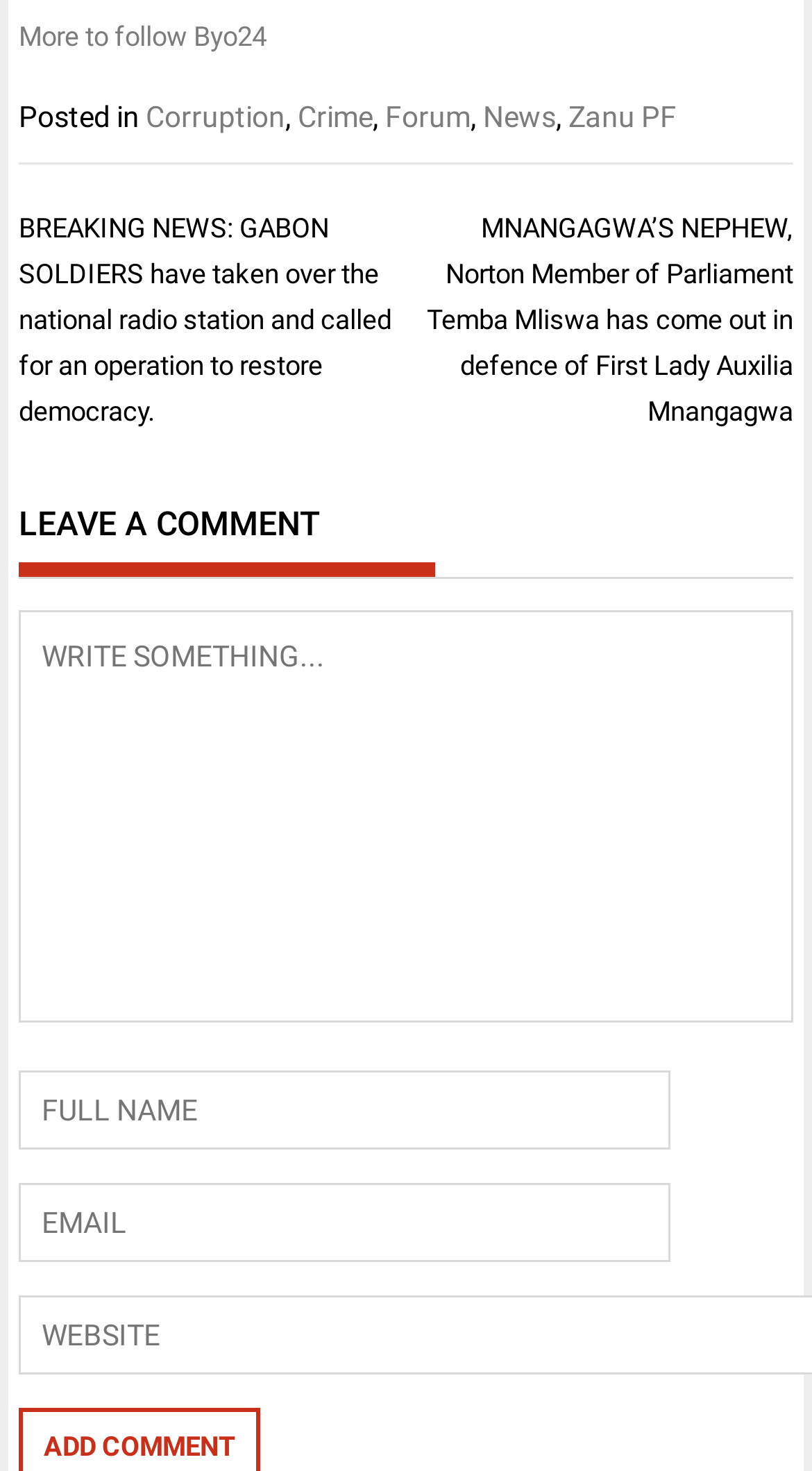Please identify the bounding box coordinates of the element on the webpage that should be clicked to follow this instruction: "Click on the 'BREAKING NEWS' link". The bounding box coordinates should be given as four float numbers between 0 and 1, formatted as [left, top, right, bottom].

[0.023, 0.144, 0.482, 0.29]